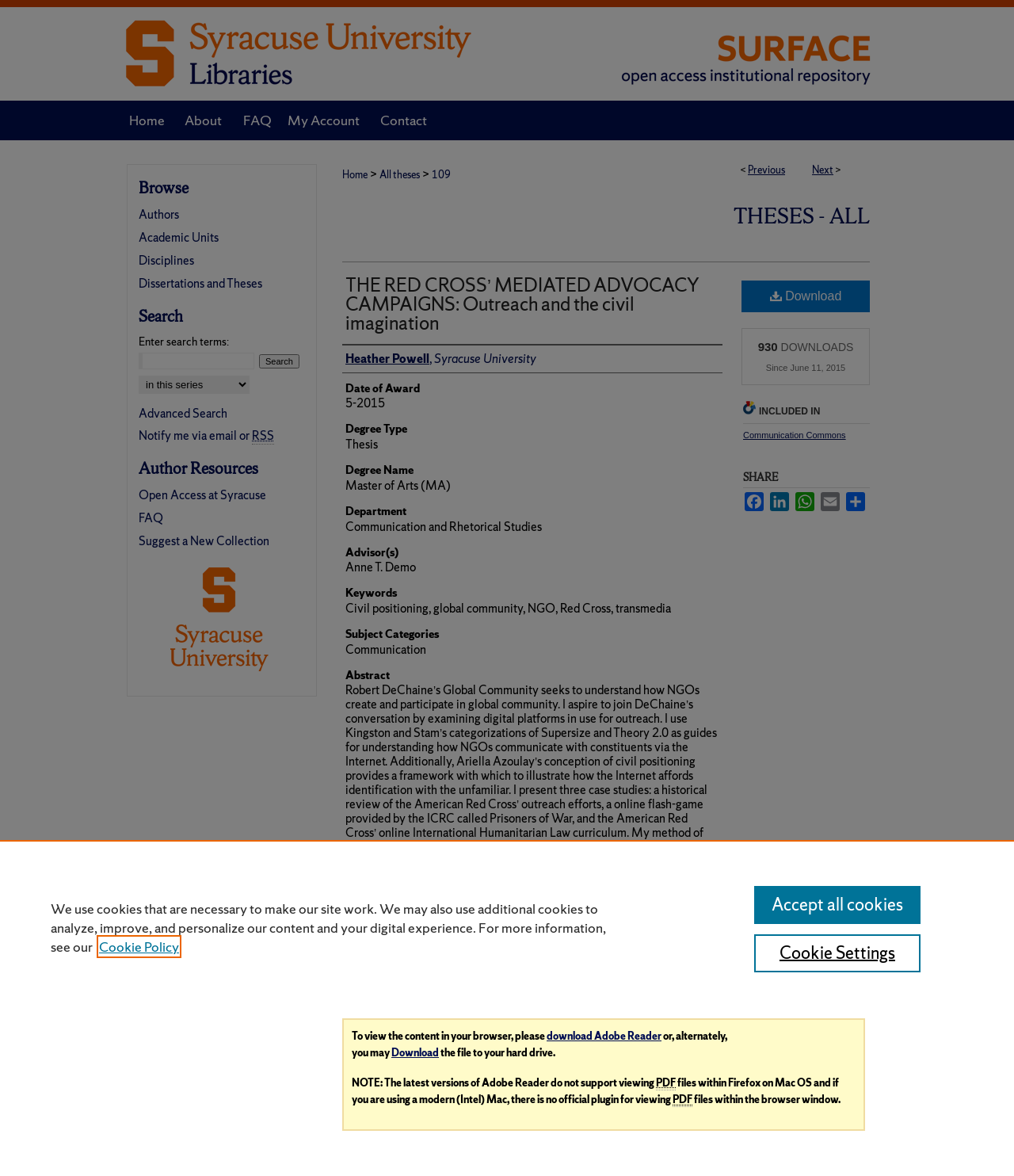Who is the author of the thesis?
Refer to the image and give a detailed answer to the query.

I found the author's name by looking at the link element with the text 'Heather Powell, Syracuse University' which is located under the 'Author' heading.